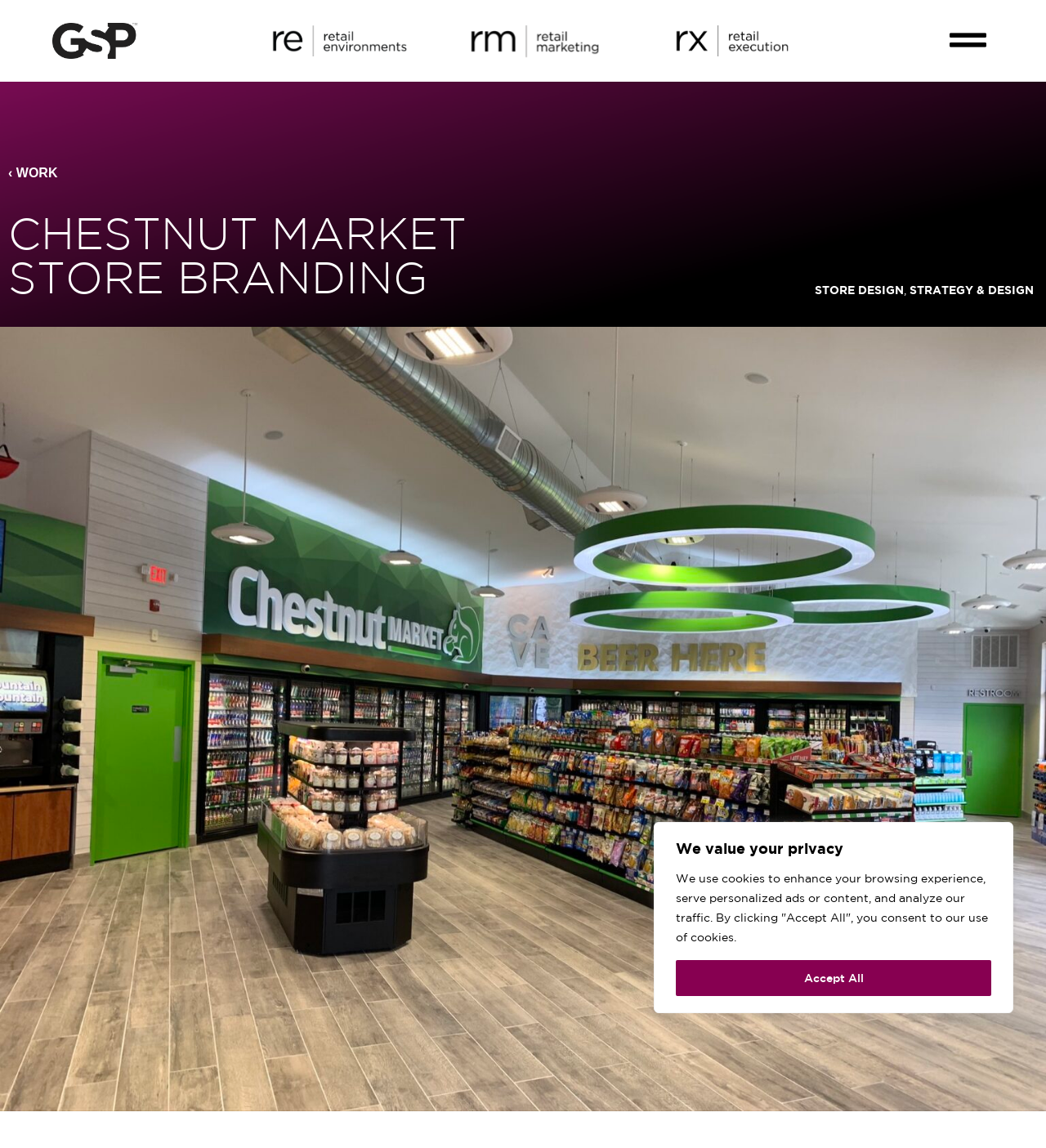Please identify the coordinates of the bounding box for the clickable region that will accomplish this instruction: "View the Chestnut Market store interior rebrand image".

[0.0, 0.285, 1.0, 0.968]